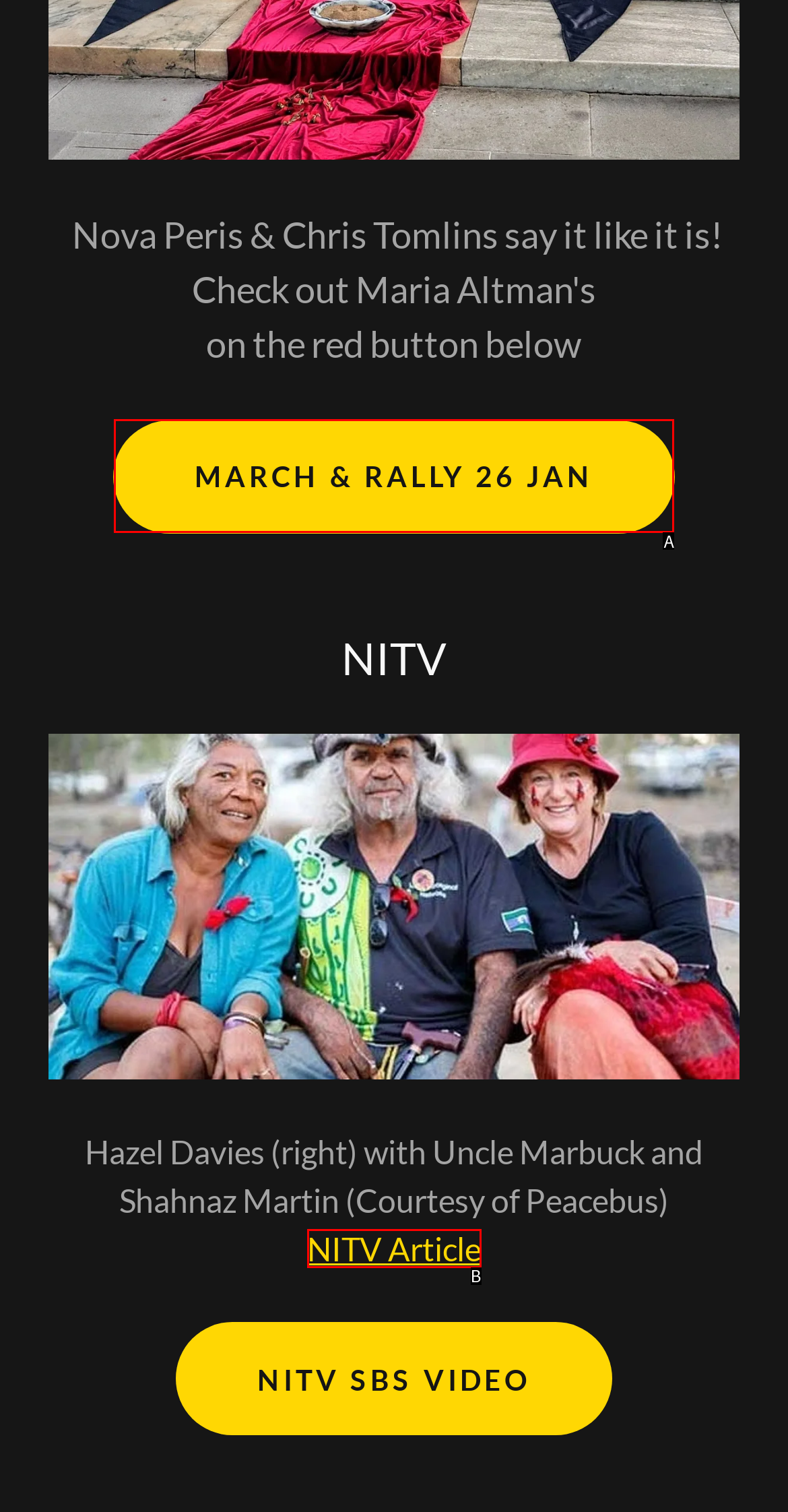From the given options, find the HTML element that fits the description: NITV Article. Reply with the letter of the chosen element.

B